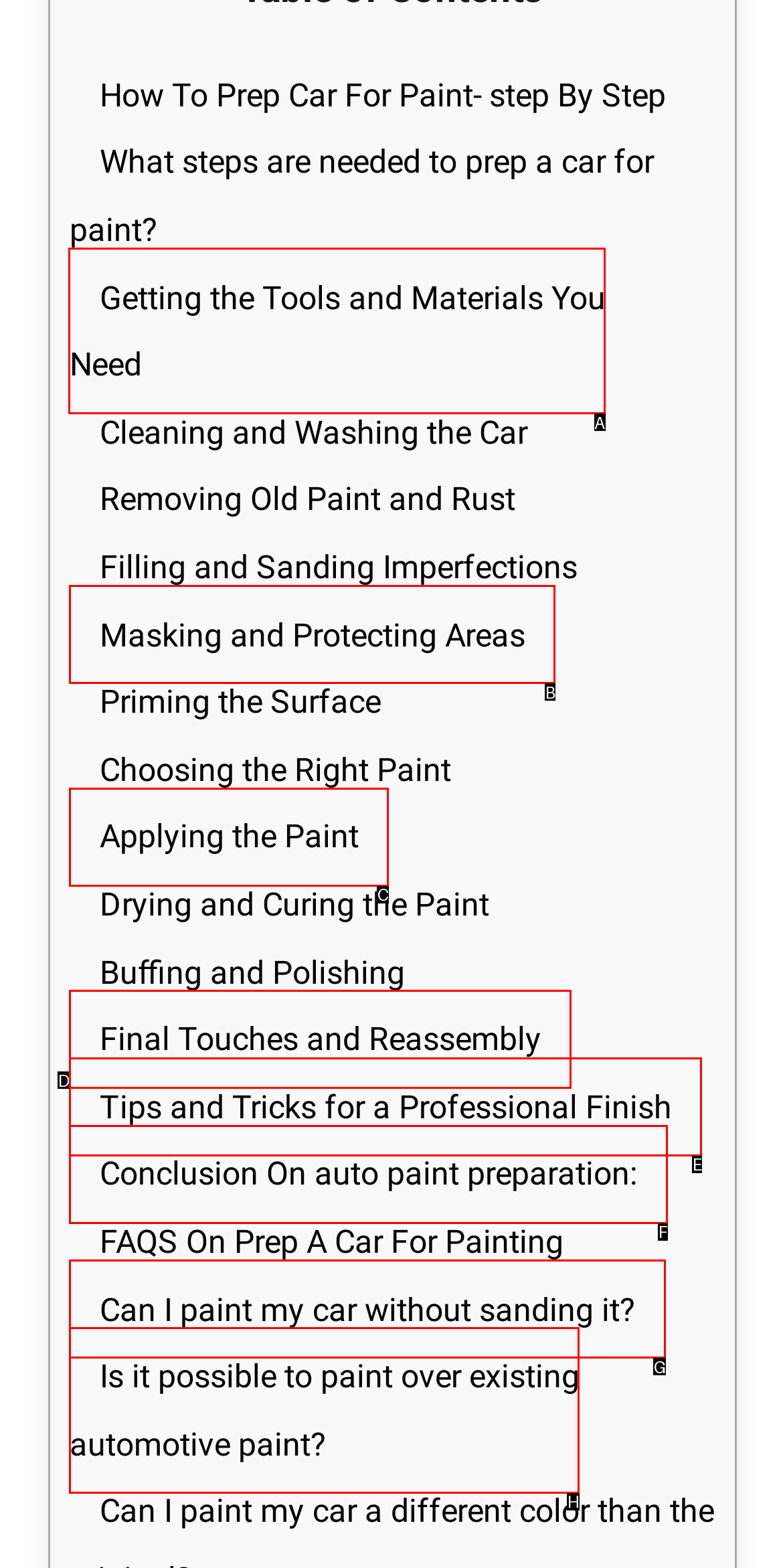Select the HTML element to finish the task: click on factory Reply with the letter of the correct option.

None